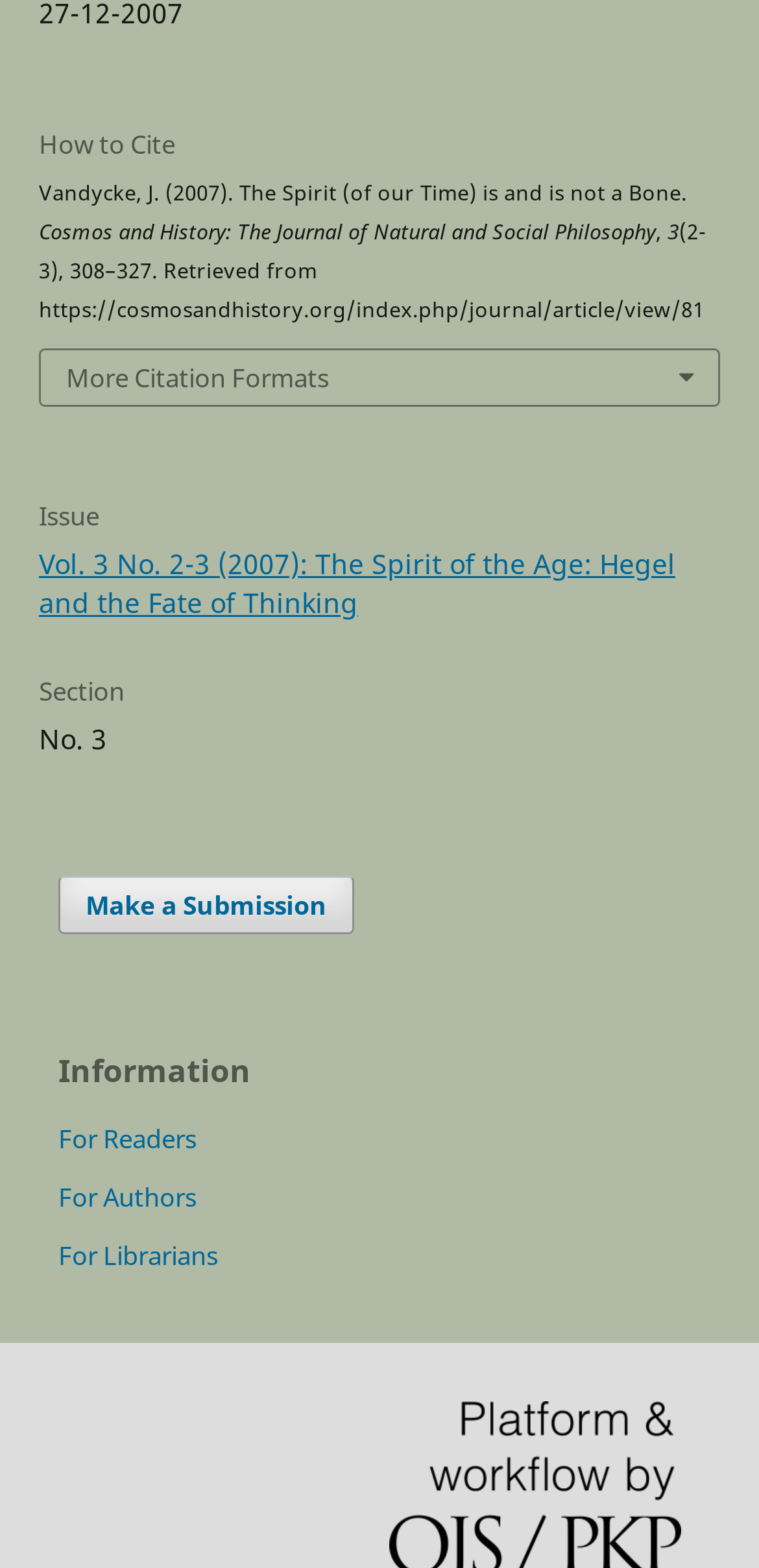Given the element description, predict the bounding box coordinates in the format (top-left x, top-left y, bottom-right x, bottom-right y), using floating point numbers between 0 and 1: More Citation Formats

[0.054, 0.223, 0.946, 0.258]